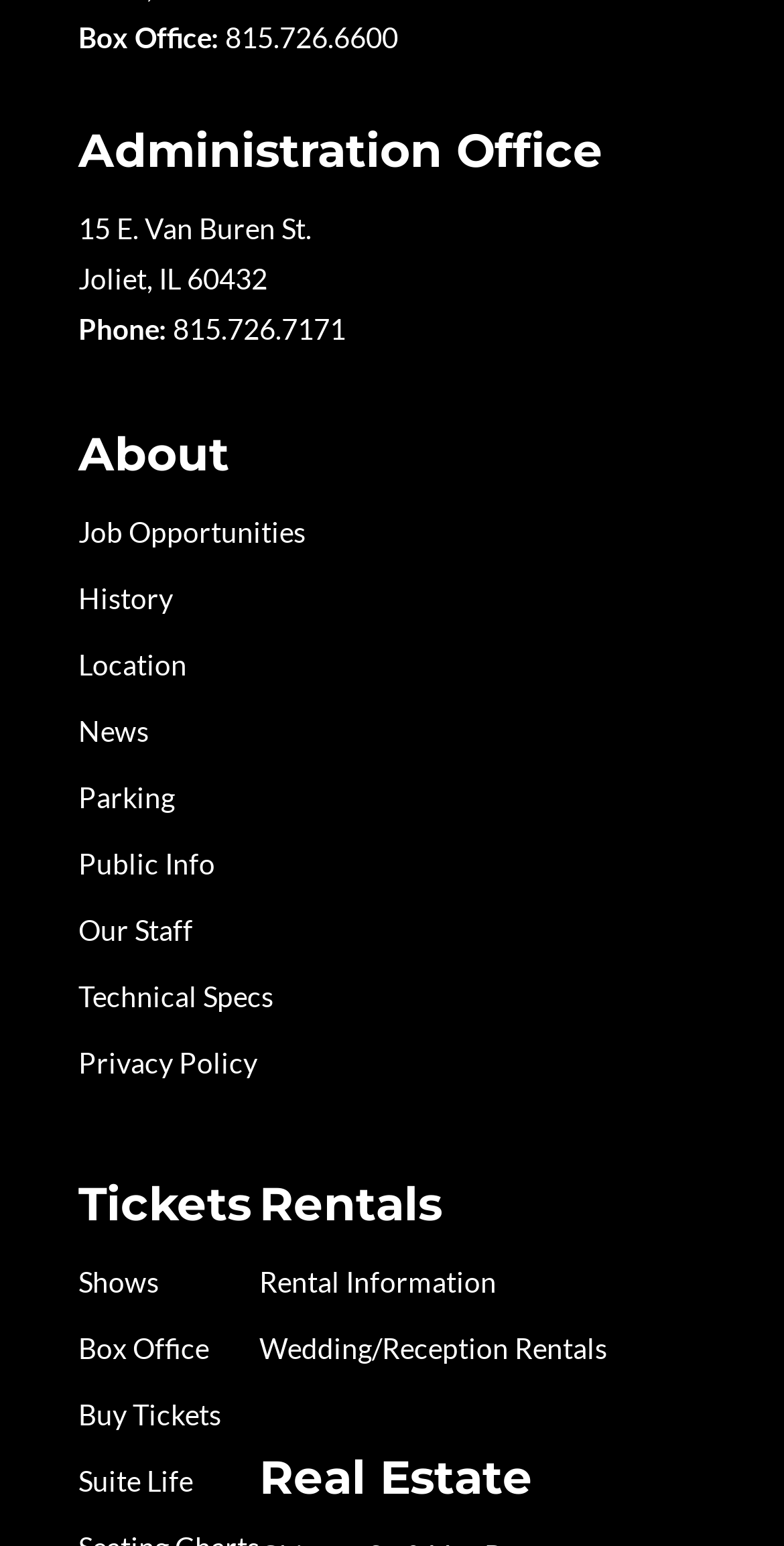Bounding box coordinates are specified in the format (top-left x, top-left y, bottom-right x, bottom-right y). All values are floating point numbers bounded between 0 and 1. Please provide the bounding box coordinate of the region this sentence describes: 815.726.6600

[0.287, 0.013, 0.508, 0.035]